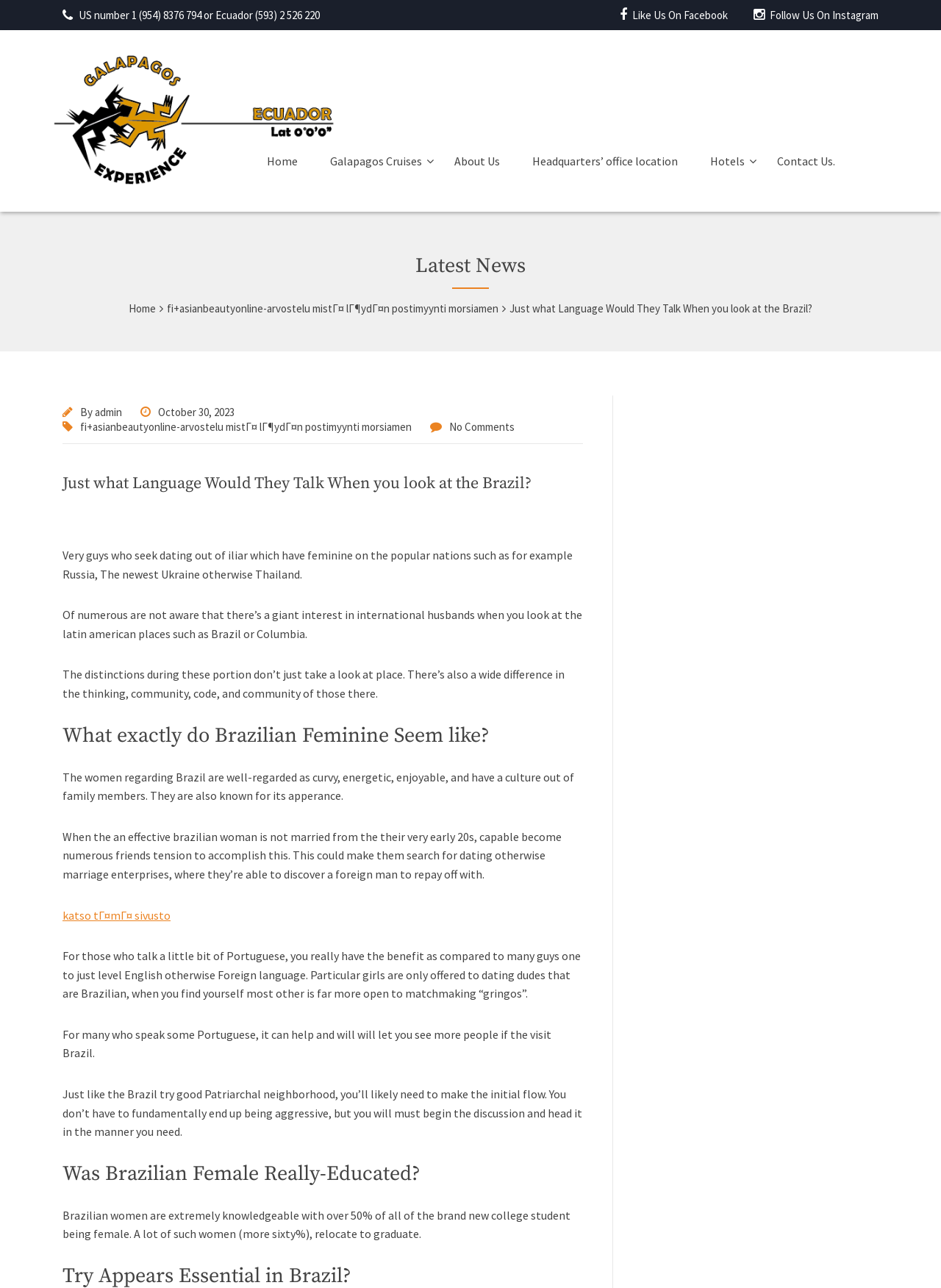Identify the bounding box for the given UI element using the description provided. Coordinates should be in the format (top-left x, top-left y, bottom-right x, bottom-right y) and must be between 0 and 1. Here is the description: 415-883-1243

None